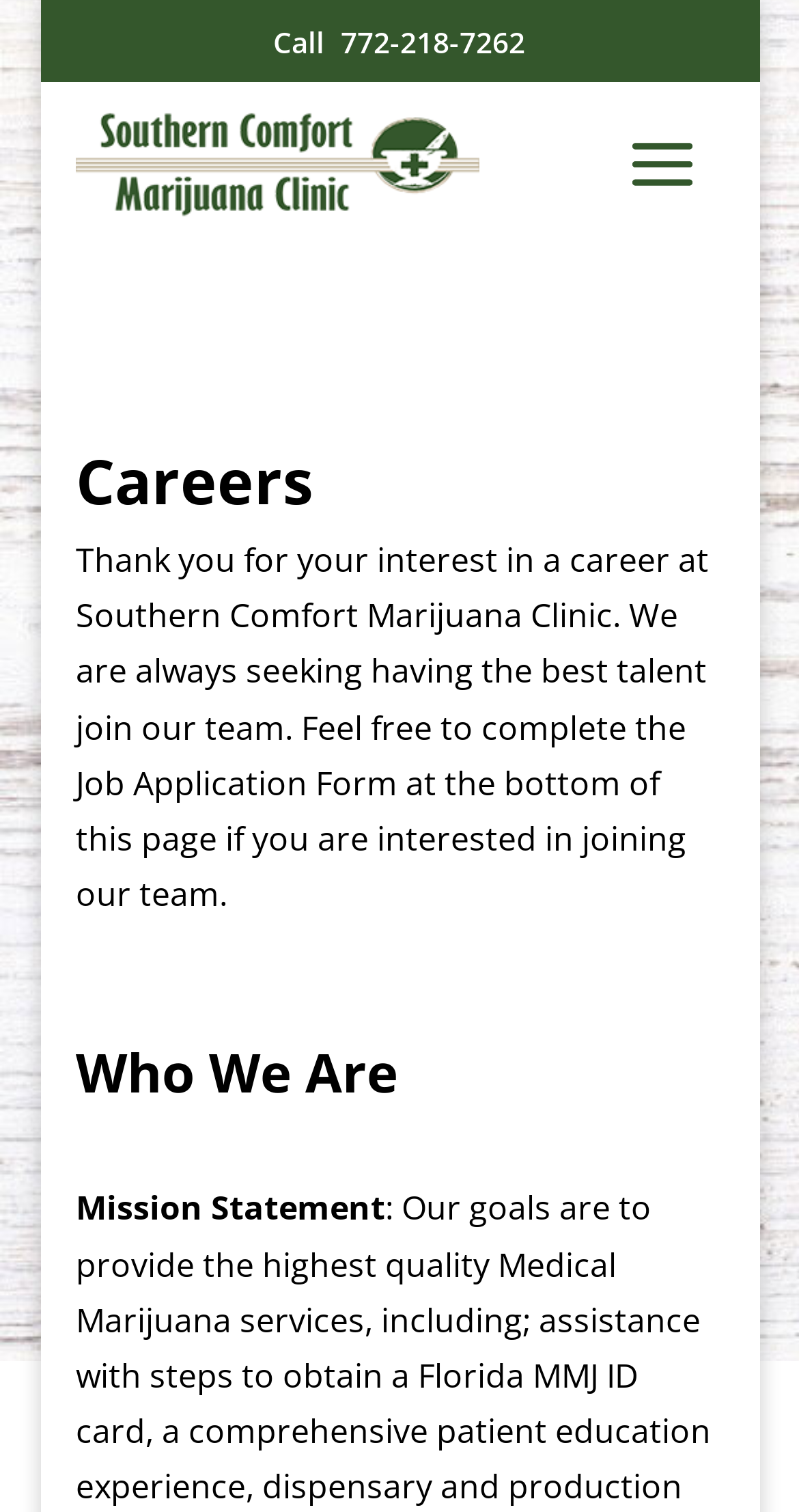How many sections are there on this page?
Please answer the question with a single word or phrase, referencing the image.

3